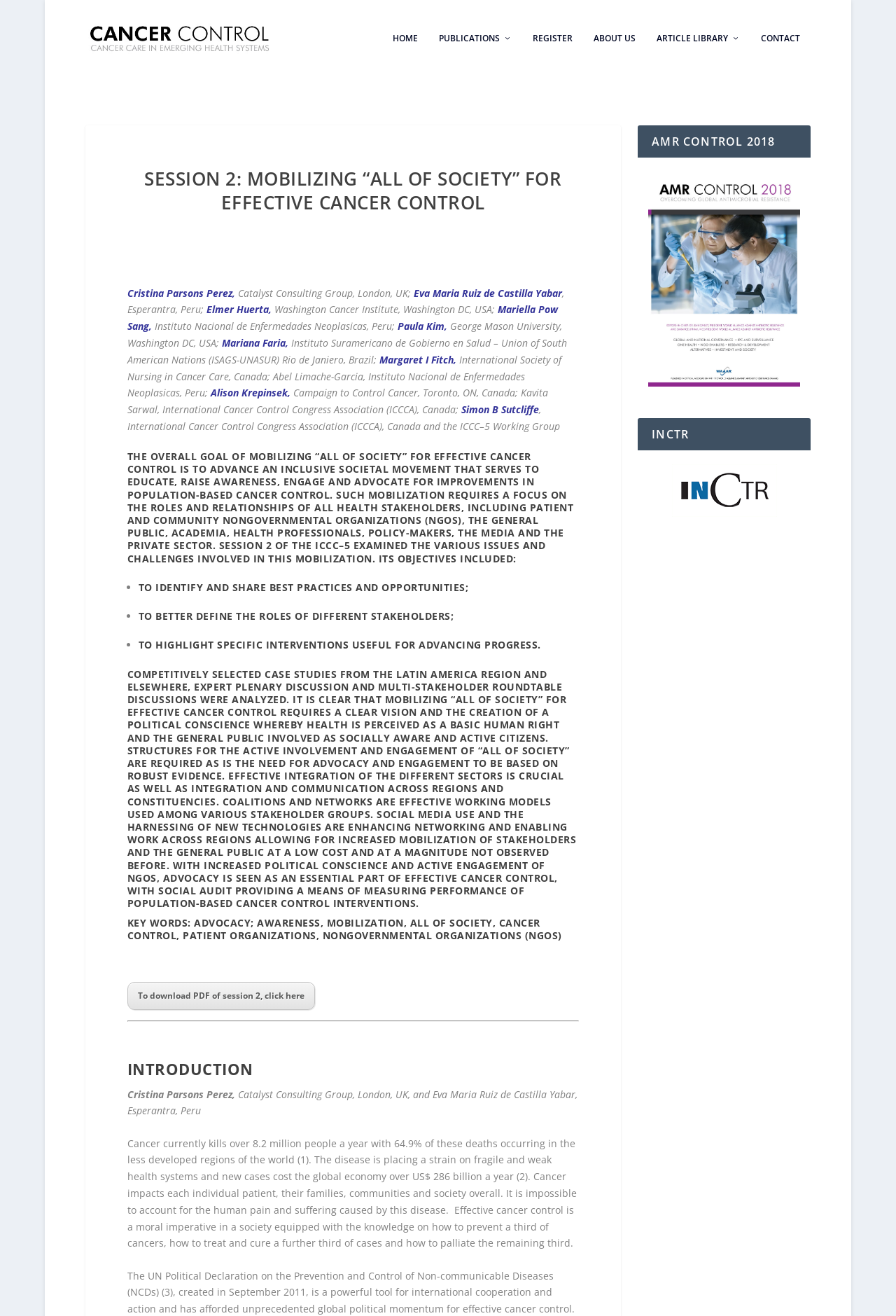Determine the bounding box coordinates of the clickable region to execute the instruction: "Click on HOME". The coordinates should be four float numbers between 0 and 1, denoted as [left, top, right, bottom].

[0.439, 0.022, 0.467, 0.055]